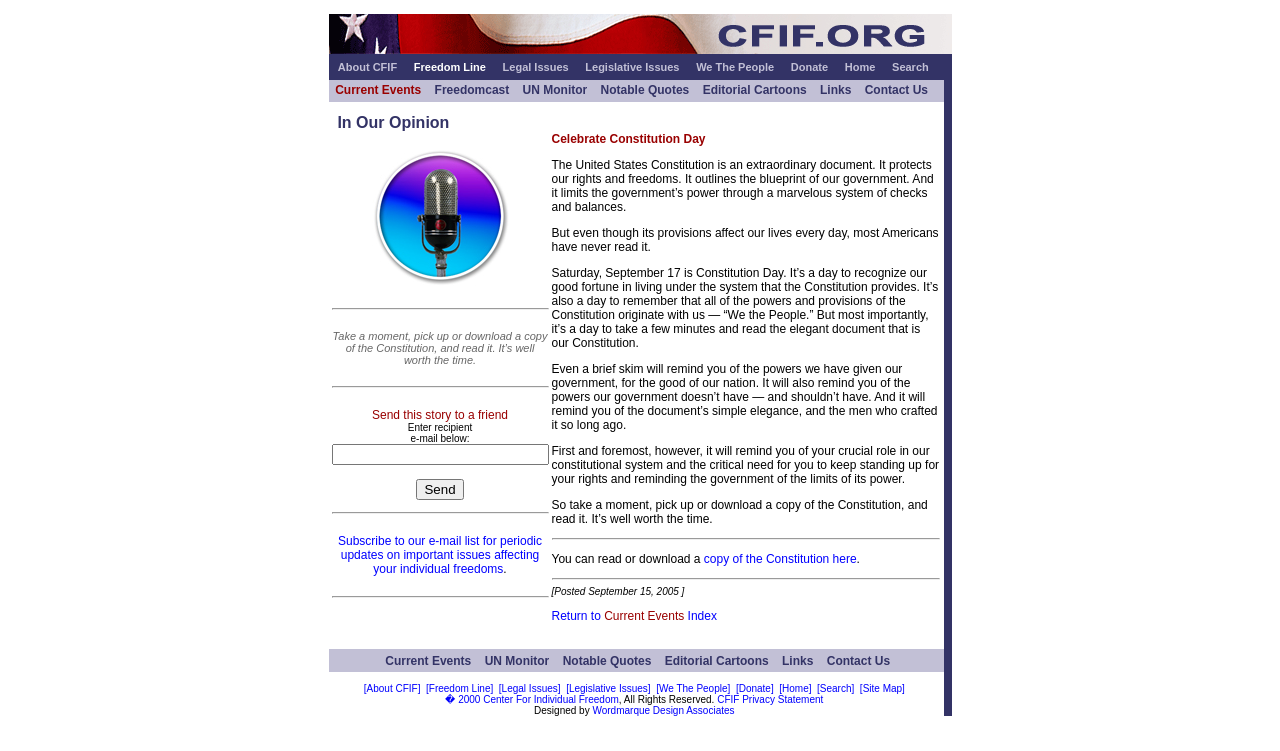Generate a detailed explanation of the webpage's features and information.

The webpage is dedicated to celebrating Constitution Day, with a prominent image at the top. Below the image, there is a navigation menu with links to various sections, including "About CFIF", "Freedom Line", "Legal Issues", "Legislative Issues", "We The People", "Donate", "Home", and "Search".

The main content of the page is divided into two columns. The left column features a section titled "In Our Opinion" with a brief article about the importance of reading the Constitution. The article encourages readers to take a moment to read the document, highlighting its significance in protecting individual rights and freedoms.

Below the article, there is a section where readers can enter their email address to subscribe to a newsletter for periodic updates on important issues affecting individual freedoms. There is also a button to send the article to a friend.

The right column features a list of links to various topics, including "Current Events", "Freedomcast", "UN Monitor", "Notable Quotes", "Editorial Cartoons", "Links", and "Contact Us". These links are repeated at the bottom of the page.

Throughout the page, there are several separator lines and images that break up the content and add visual appeal. The overall design is clean and easy to navigate, with a clear focus on promoting the importance of the Constitution and encouraging readers to engage with the content.